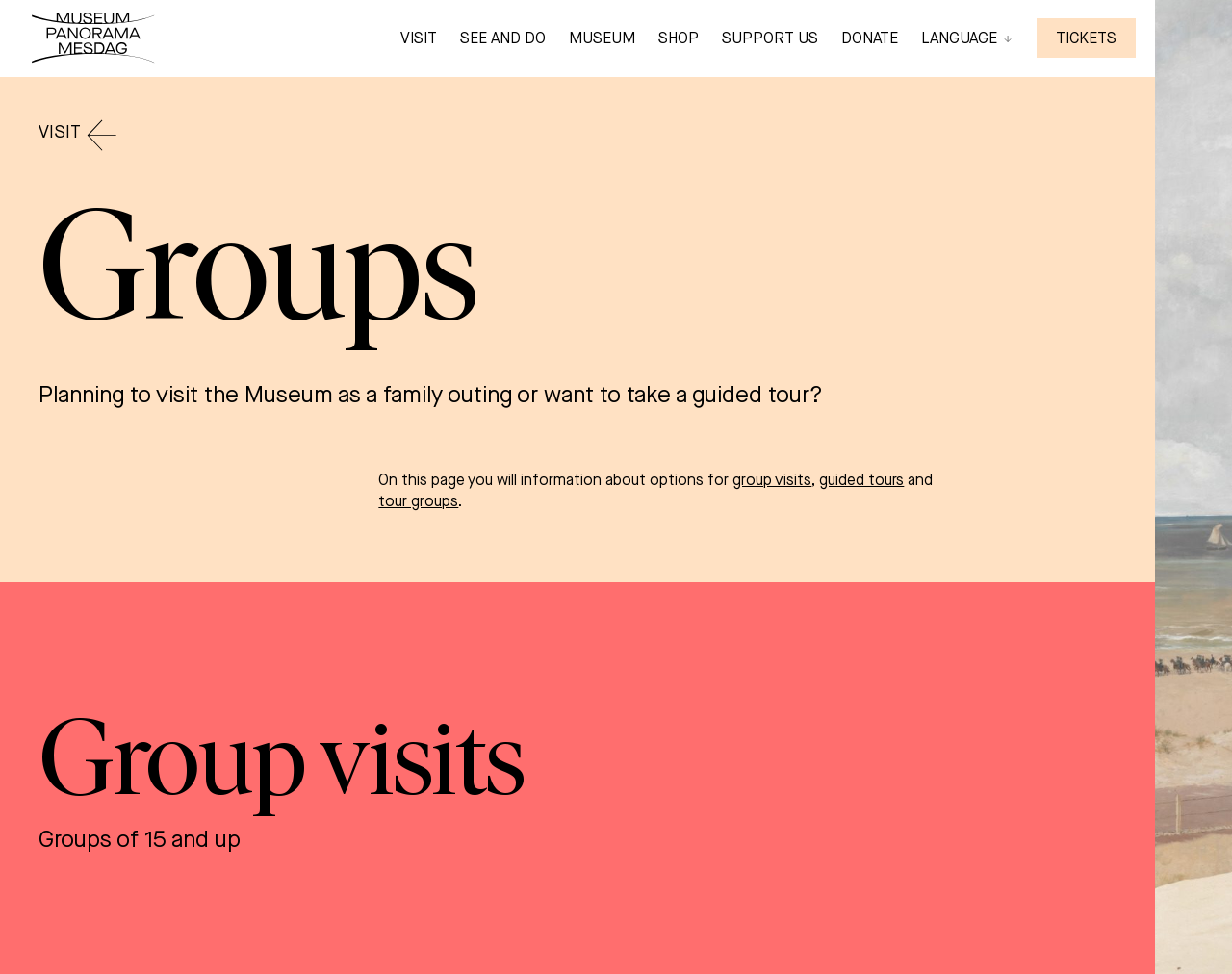Please answer the following question using a single word or phrase: 
What is the minimum number of people required for a group visit?

15